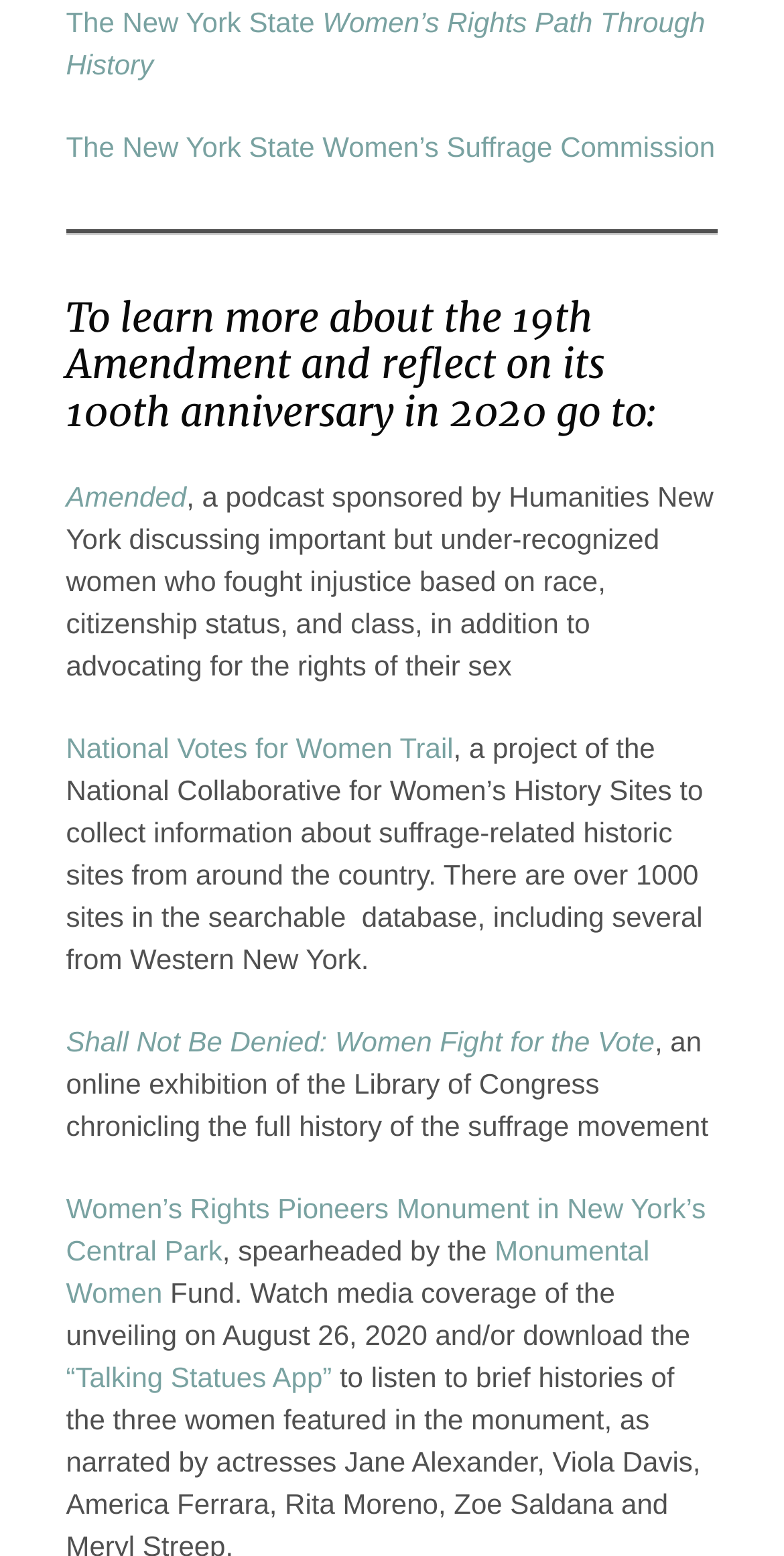Please locate the bounding box coordinates for the element that should be clicked to achieve the following instruction: "Read about Use of Nested IF Function in Excel". Ensure the coordinates are given as four float numbers between 0 and 1, i.e., [left, top, right, bottom].

None